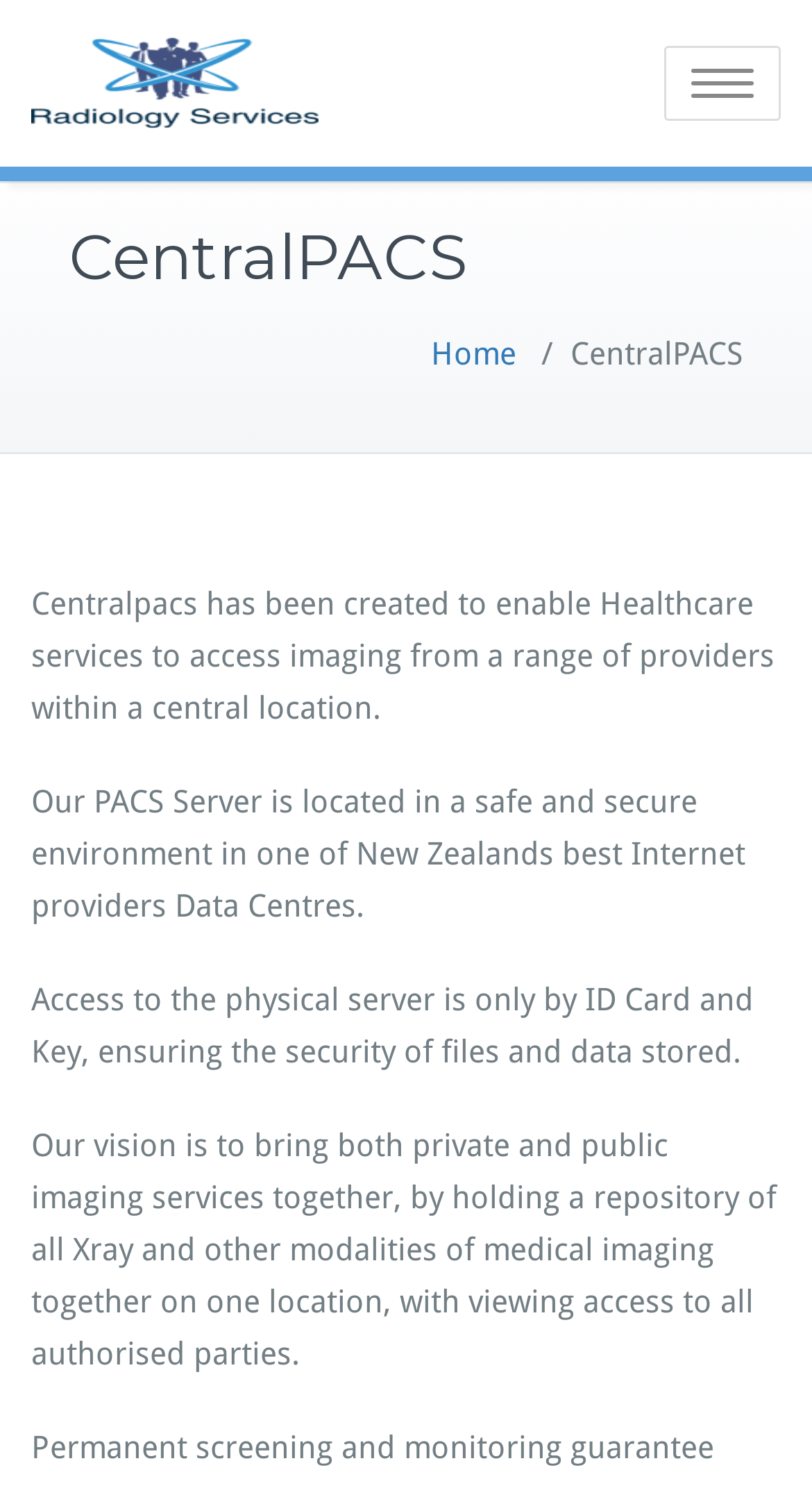Respond to the question with just a single word or phrase: 
How is the security of files and data stored ensured?

By ID Card and Key